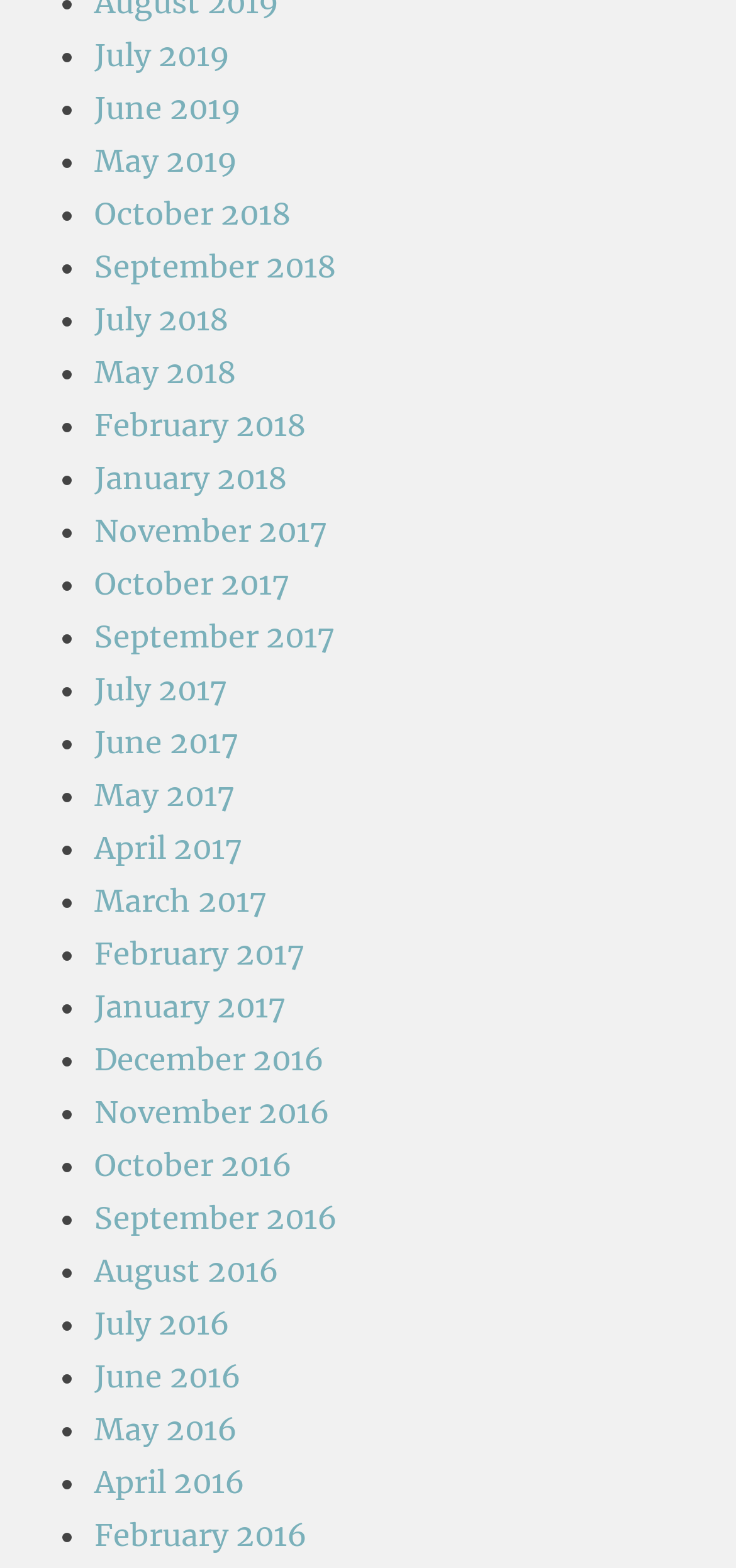Locate the bounding box coordinates of the element that should be clicked to execute the following instruction: "View July 2019".

[0.128, 0.022, 0.313, 0.046]